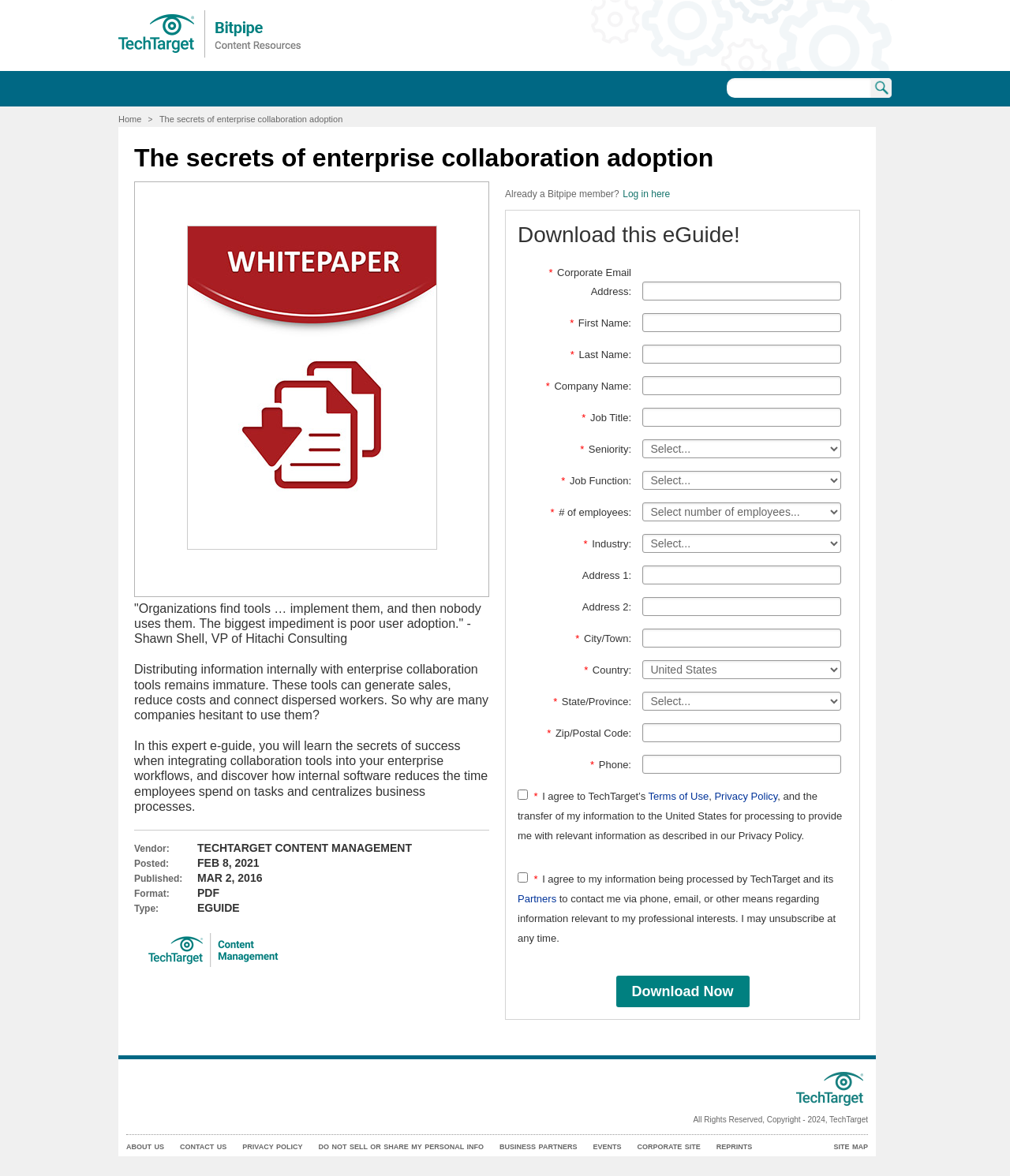Articulate a detailed summary of the webpage's content and design.

This webpage is about enterprise collaboration tools and their adoption. At the top, there is a link to "Bitpipe" and a search bar with a "Search" button. Below that, there is a navigation breadcrumb with a "Home" link. The main content area has a heading that reads "The secrets of enterprise collaboration adoption". 

To the left of the heading, there is a cover image. Below the heading, there is a quote from Shawn Shell, VP of Hitachi Consulting, and a paragraph of text that discusses the challenges of implementing enterprise collaboration tools. 

Further down, there is a description list with details about the e-guide, including the vendor, posted date, published date, format, and type. Below that, there is a link to "See all resources sponsored by TechTarget Content Management" with an image of the sponsor's logo.

On the right side of the page, there is a section to download the e-guide. It requires users to fill out a form with their corporate email address, first name, last name, company name, job title, seniority, job function, number of employees, industry, address, city, country, state/province, zip/postal code, and phone number. There are also two checkboxes for agreeing to the terms of use and privacy policy.

At the bottom of the page, there is a call-to-action to download the e-guide.